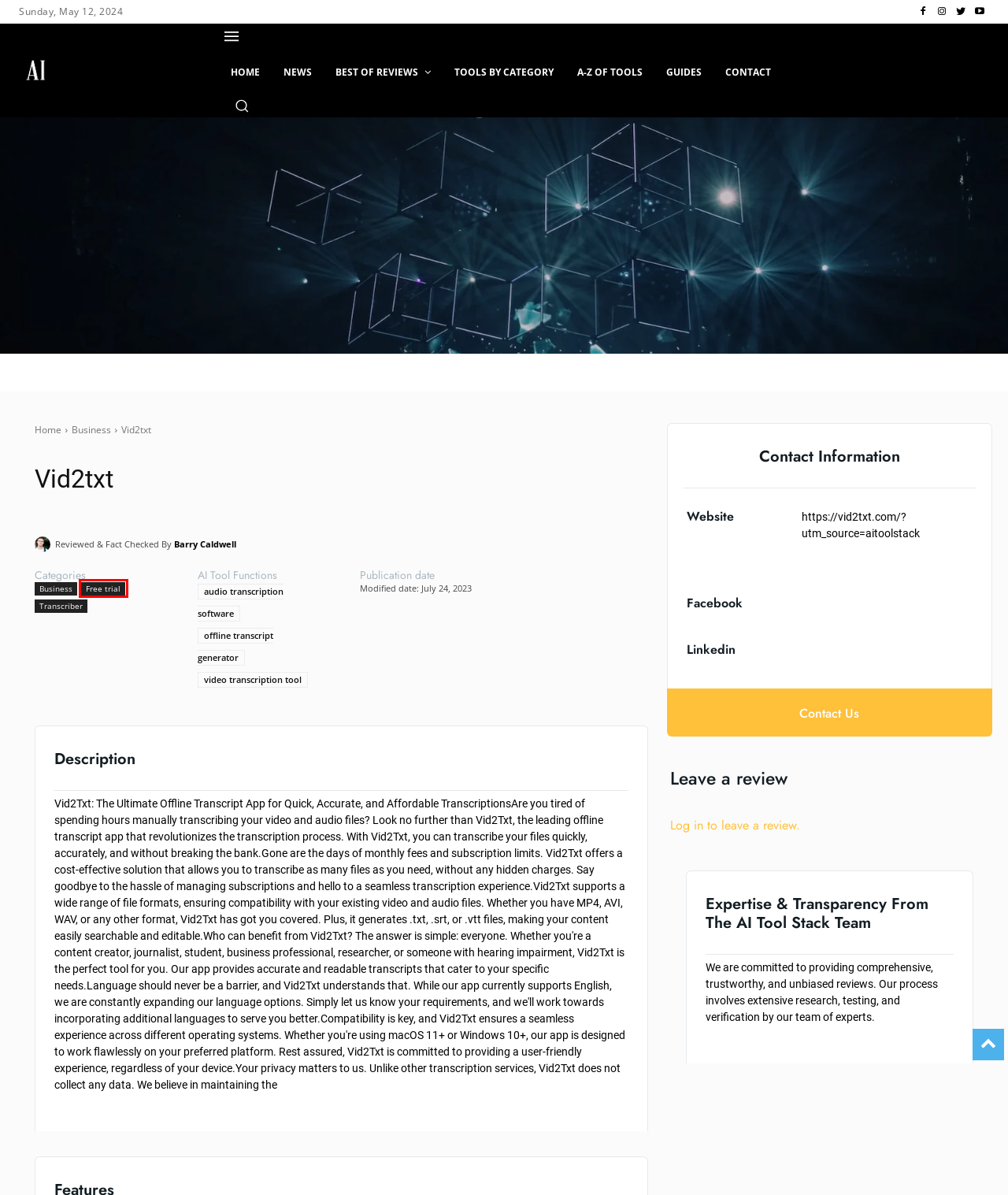You are provided with a screenshot of a webpage that includes a red rectangle bounding box. Please choose the most appropriate webpage description that matches the new webpage after clicking the element within the red bounding box. Here are the candidates:
A. NewsDeck From OneSub | AI Tool Stack
B. Tooltips AI | AI Tool Stack
C. Business AI Tools | AI Tool Stack
D. Offline Transcript Generator Tools | AI Tool Stack
E. Free Trial AI Tools | AI Tool Stack
F. Video Transcription Tool Tools | AI Tool Stack
G. AI Tool Stack | AI News, Reviews & Guides | Best AI Tools
H. Contact | AI Tool Stack

E